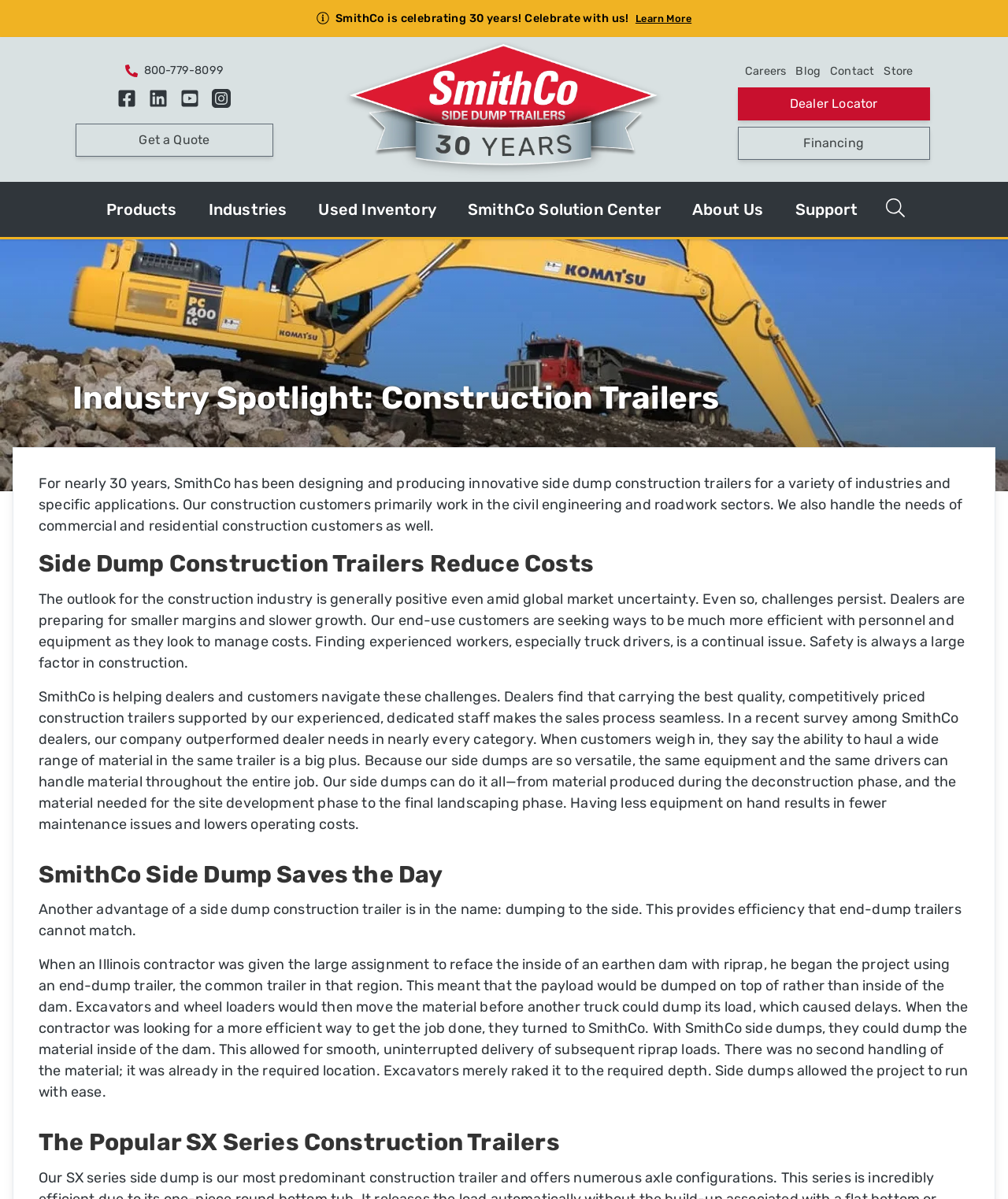What is the name of the series of construction trailers mentioned on the webpage? Please answer the question using a single word or phrase based on the image.

SX Series